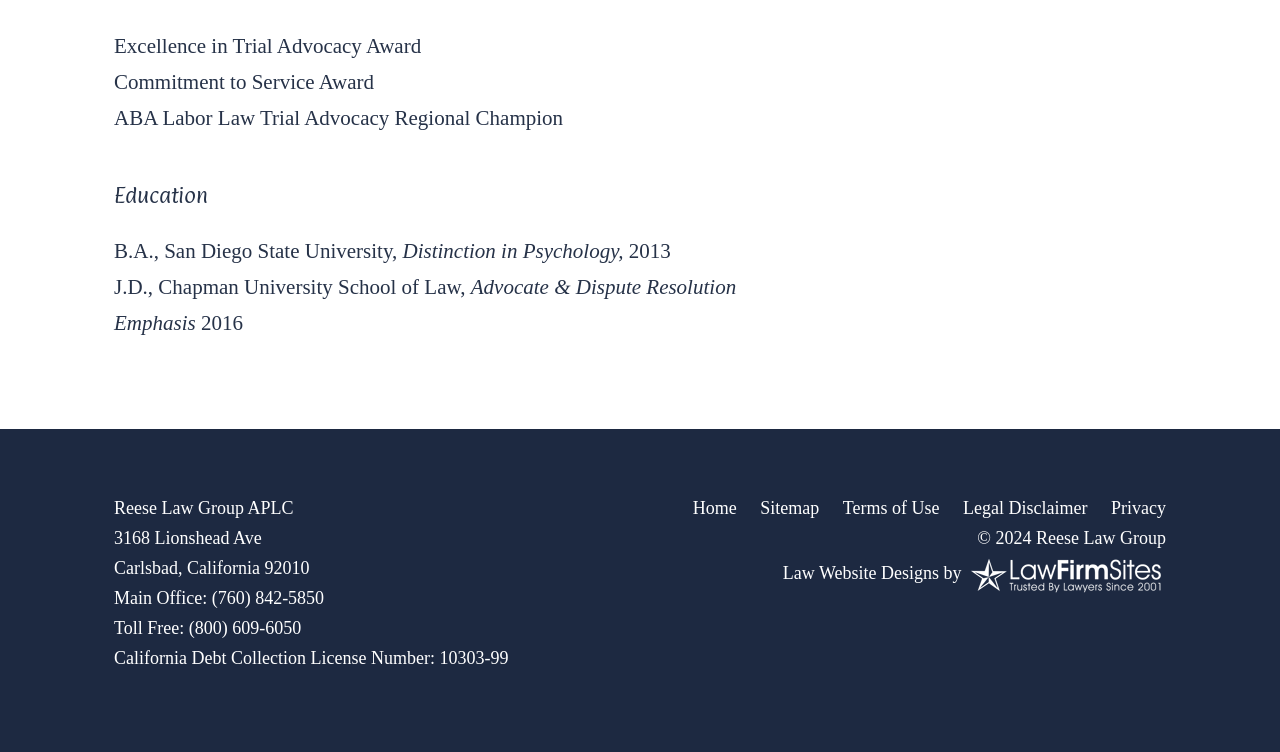Find the bounding box of the UI element described as: "Privacy". The bounding box coordinates should be given as four float values between 0 and 1, i.e., [left, top, right, bottom].

[0.868, 0.662, 0.911, 0.688]